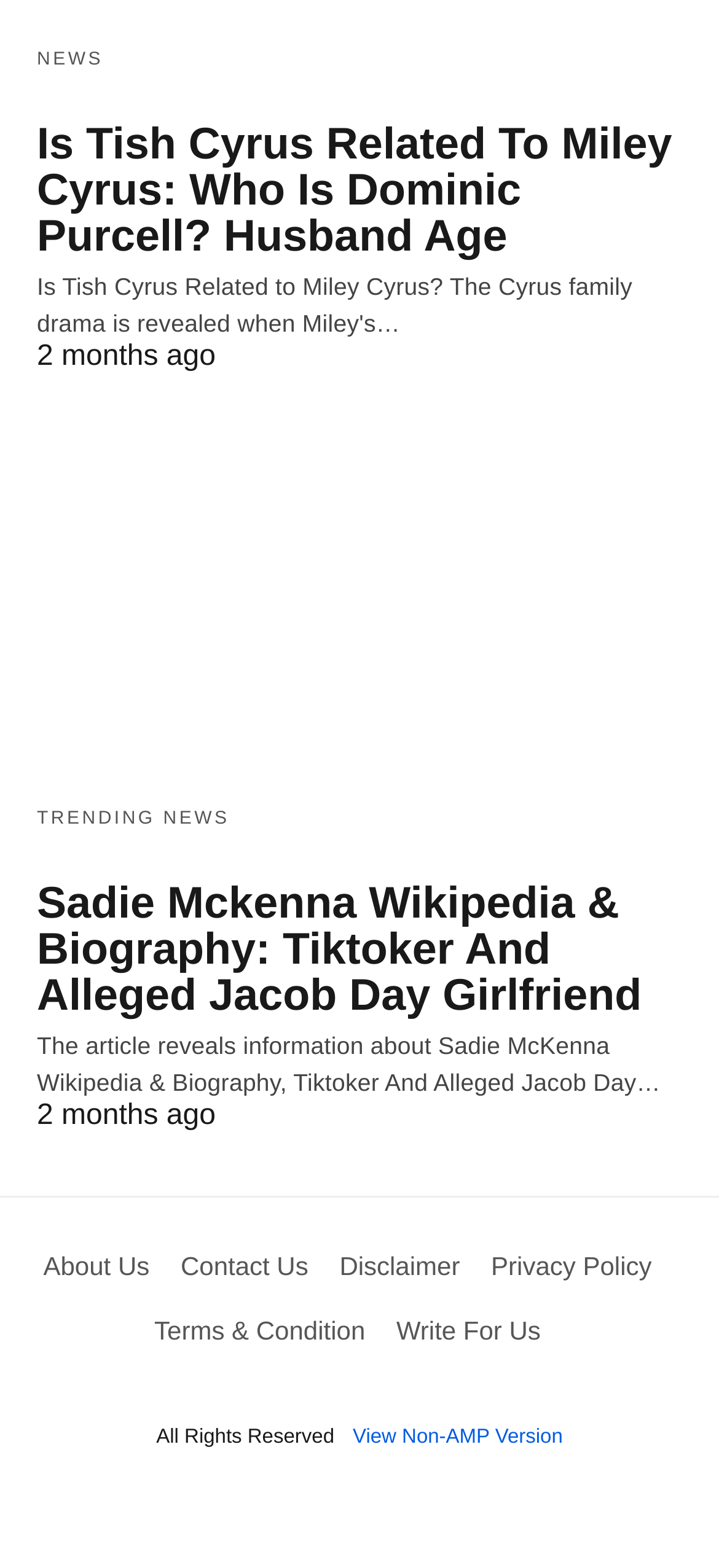Examine the screenshot and answer the question in as much detail as possible: How old are the news articles?

I found two StaticText elements with the text '2 months ago', which indicate the age of the news articles. Therefore, the answer is '2 months'.